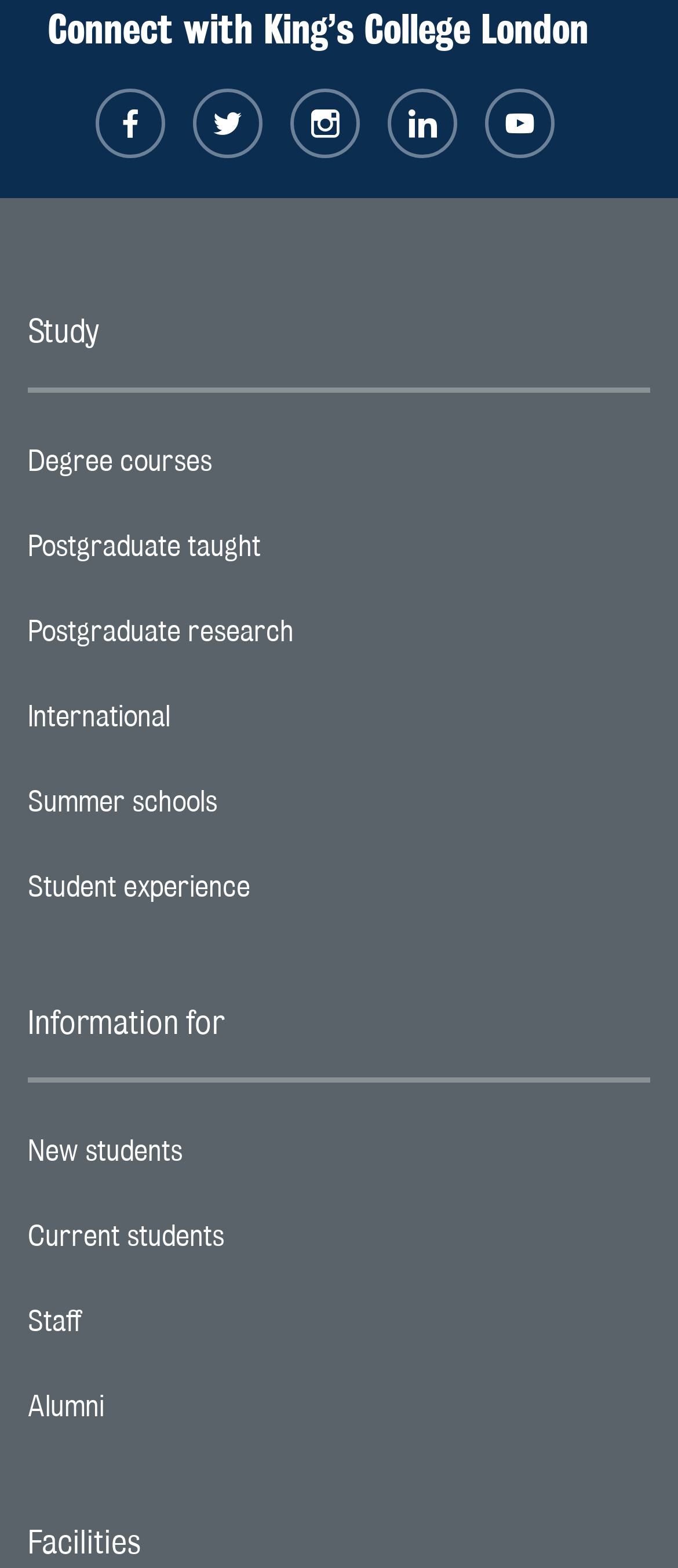Please specify the bounding box coordinates of the clickable region to carry out the following instruction: "Get information for new students". The coordinates should be four float numbers between 0 and 1, in the format [left, top, right, bottom].

[0.041, 0.709, 0.959, 0.763]